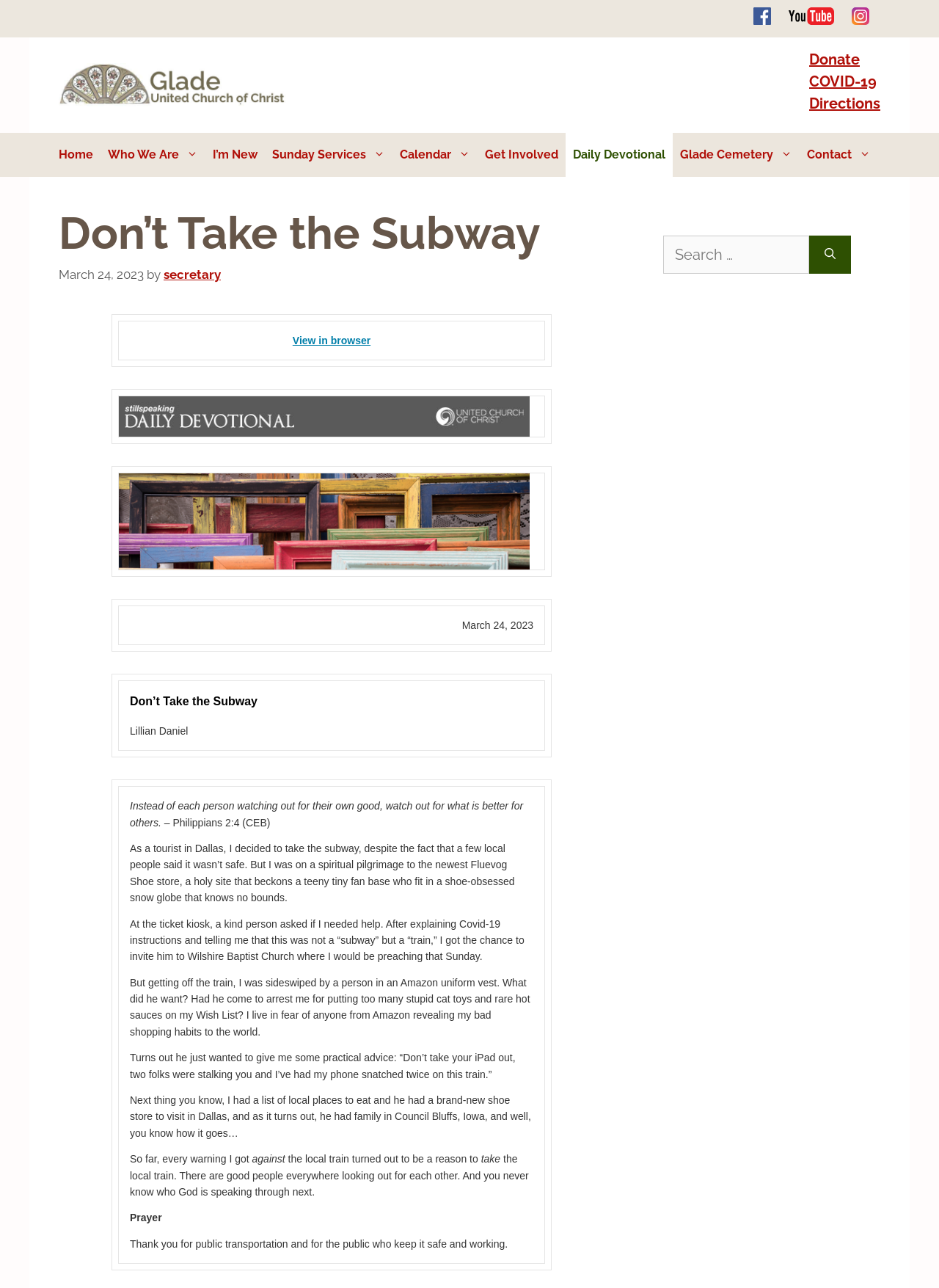Specify the bounding box coordinates for the region that must be clicked to perform the given instruction: "Donate".

[0.862, 0.039, 0.916, 0.053]